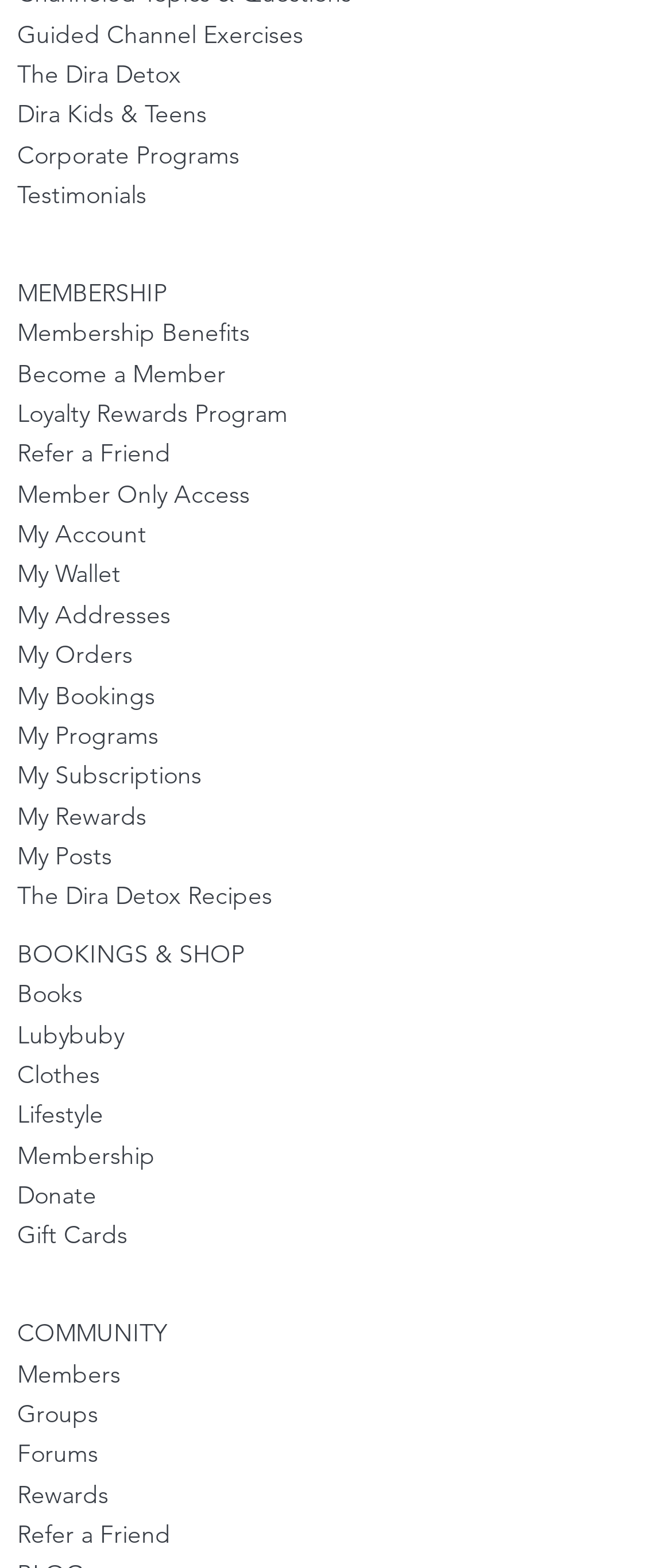Pinpoint the bounding box coordinates of the clickable area necessary to execute the following instruction: "Browse books". The coordinates should be given as four float numbers between 0 and 1, namely [left, top, right, bottom].

[0.026, 0.624, 0.123, 0.644]